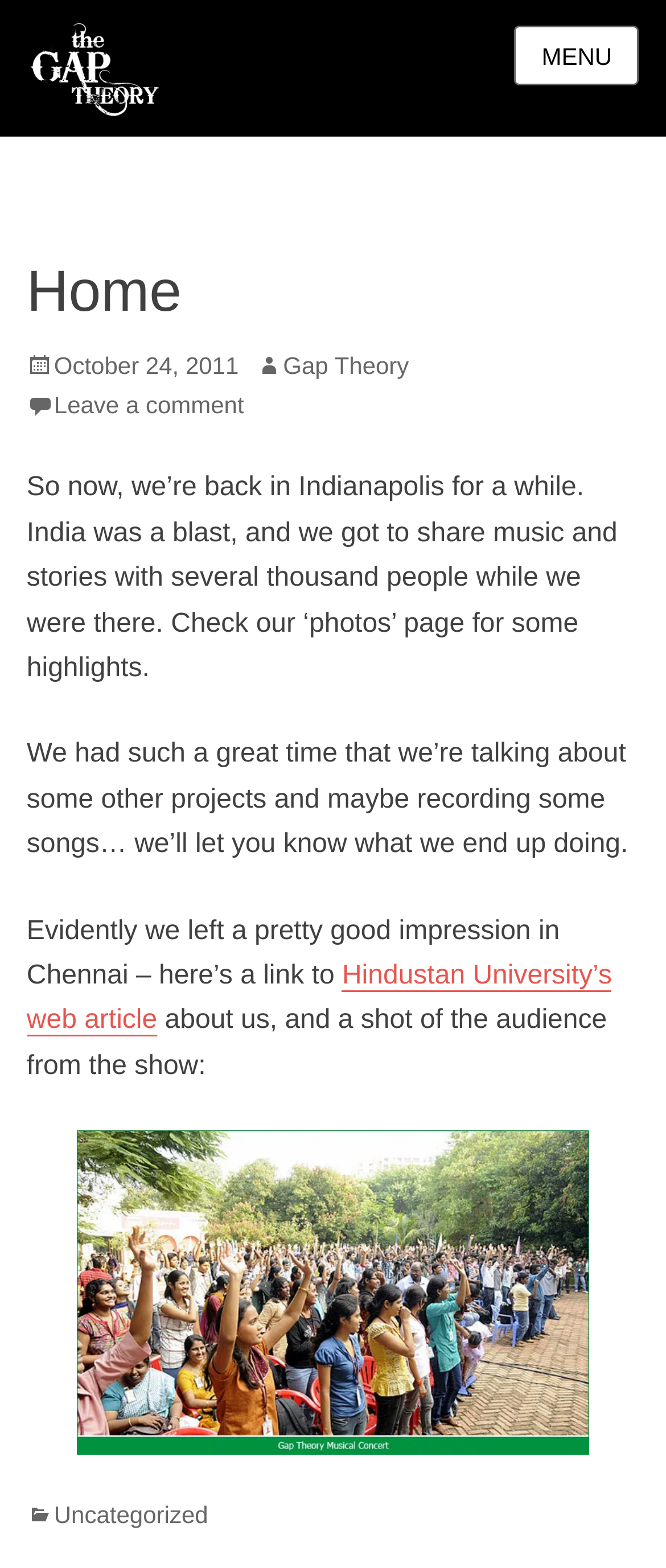Determine the bounding box coordinates of the area to click in order to meet this instruction: "View the categories".

[0.037, 0.956, 0.211, 0.973]